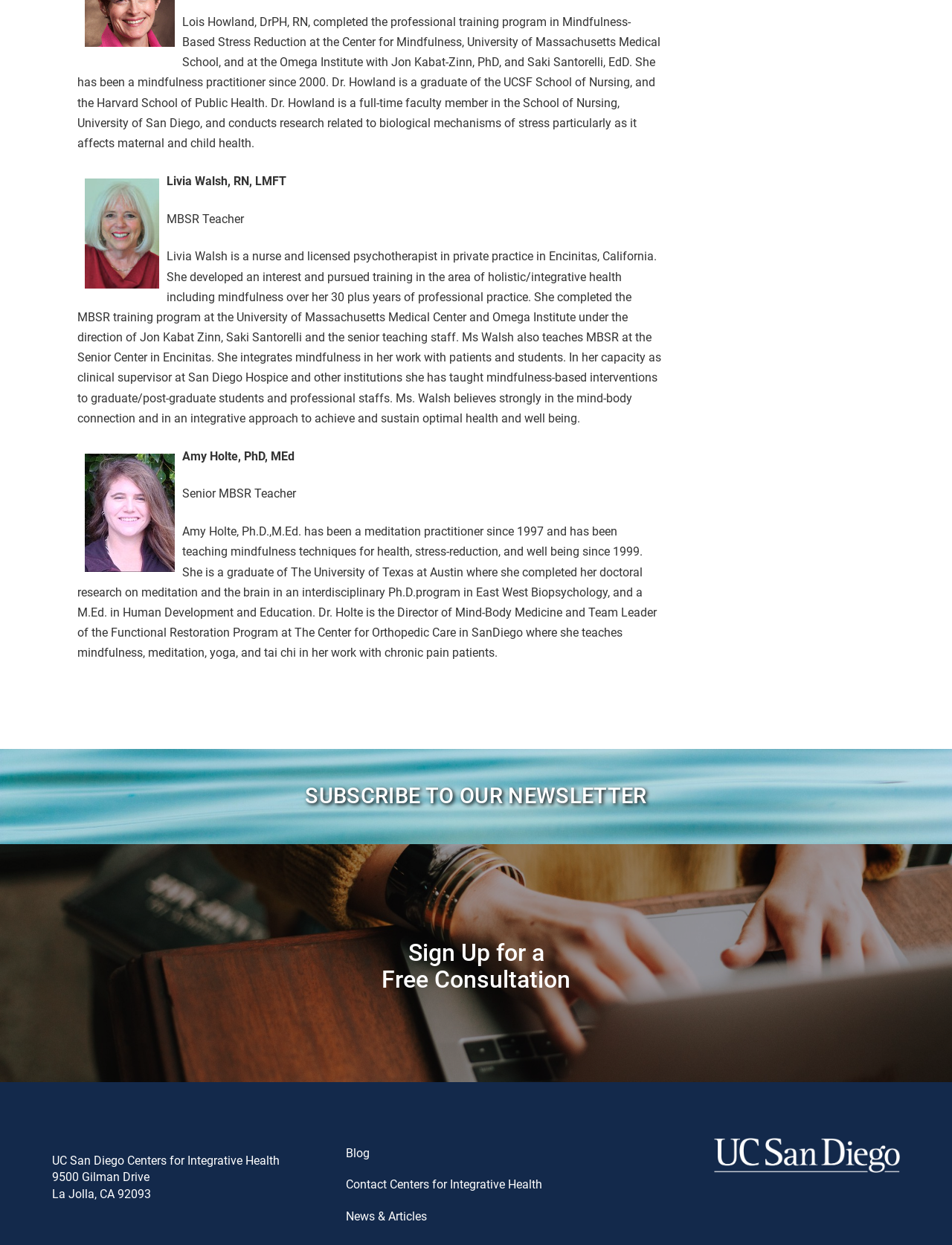Find and provide the bounding box coordinates for the UI element described here: "Automotive". The coordinates should be given as four float numbers between 0 and 1: [left, top, right, bottom].

None